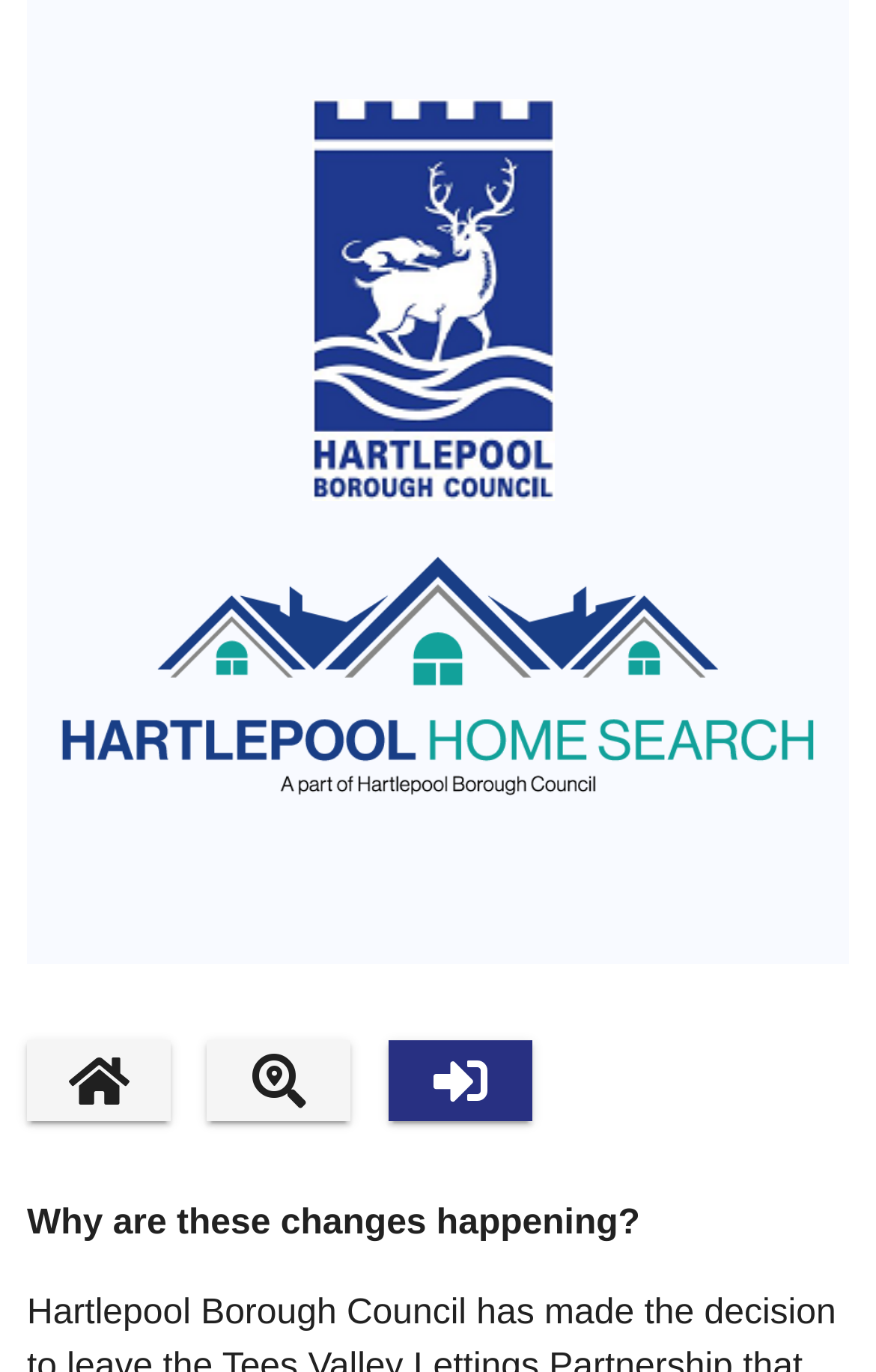Give the bounding box coordinates for the element described as: "Projects".

None